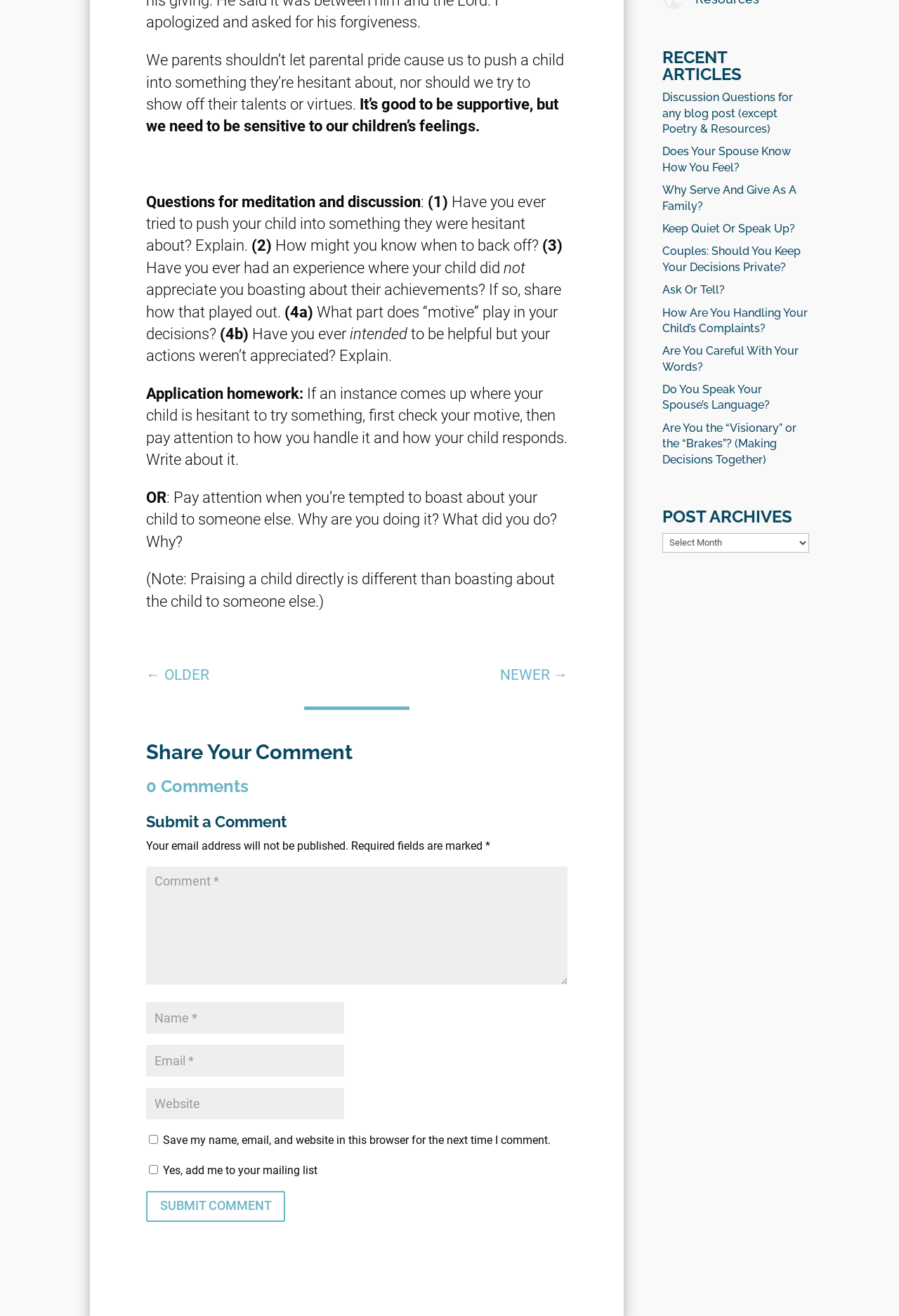What is the difference between praising a child directly and boasting about the child to someone else?
Using the image as a reference, answer the question with a short word or phrase.

Praising is direct, boasting is to others